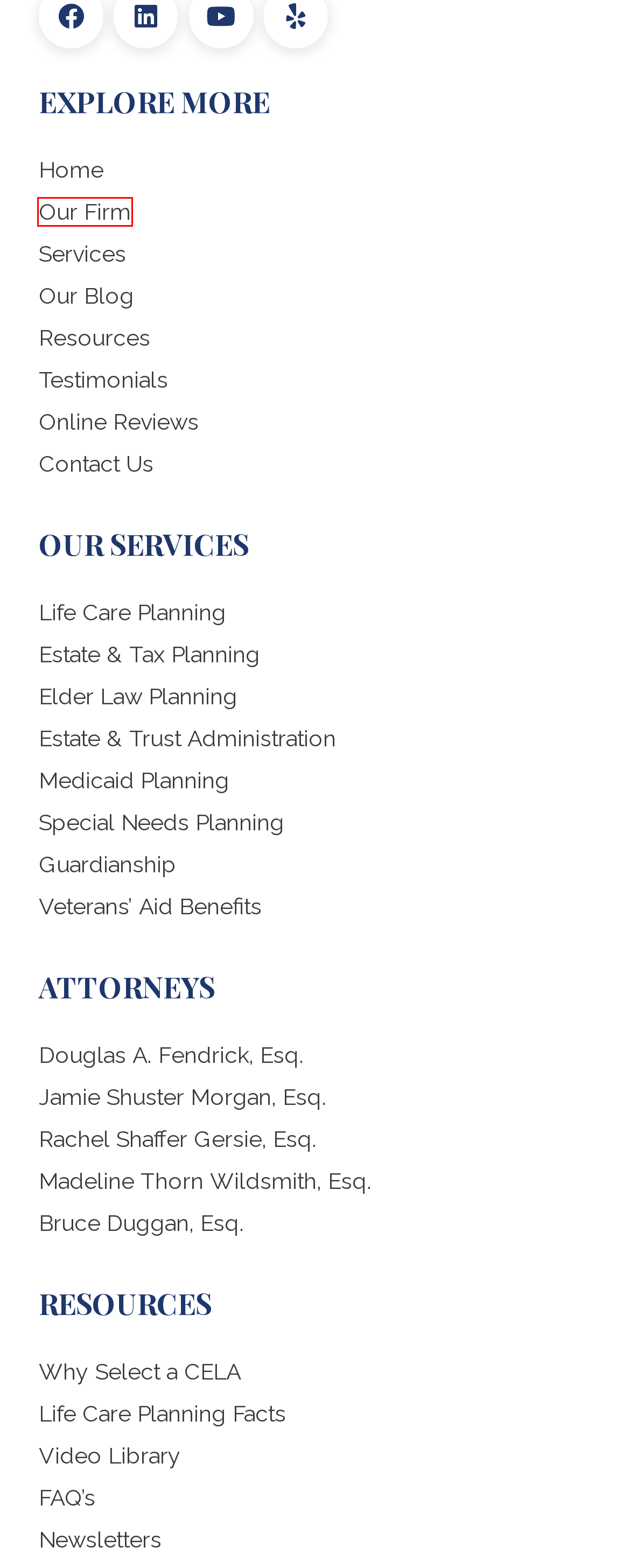With the provided screenshot showing a webpage and a red bounding box, determine which webpage description best fits the new page that appears after clicking the element inside the red box. Here are the options:
A. Frequently Asked Questions | Estate & Elder Law | Cherry Hill, NJ | Fendrick Morgan
B. Veterans' Aid Benefits Attorneys | Cherry Hill, NJ | Fendrick Morgan
C. Life Care Planning | Estate Planning | Cherry Hill, NJ | Fendrick Morgan
D. Rachel Shaffer Gersie, Esq. | Attorney | Cherry Hill, NJ | Fendrick Morgan
E. Madeline Thorn Wildsmith, Esq. | Cherry Hill, NJ | Fendrick Morgan
F. Our Blog | Estate and Elder Law Planning | Cherry, NJ | Fendrick Morgan
G. Online Reviews | Life Care Planning | Fendrick Morgan Law
H. Our Law Firm | Elder Law Attorneys | Cherry Hill, NJ | Fendrick Morgan

H